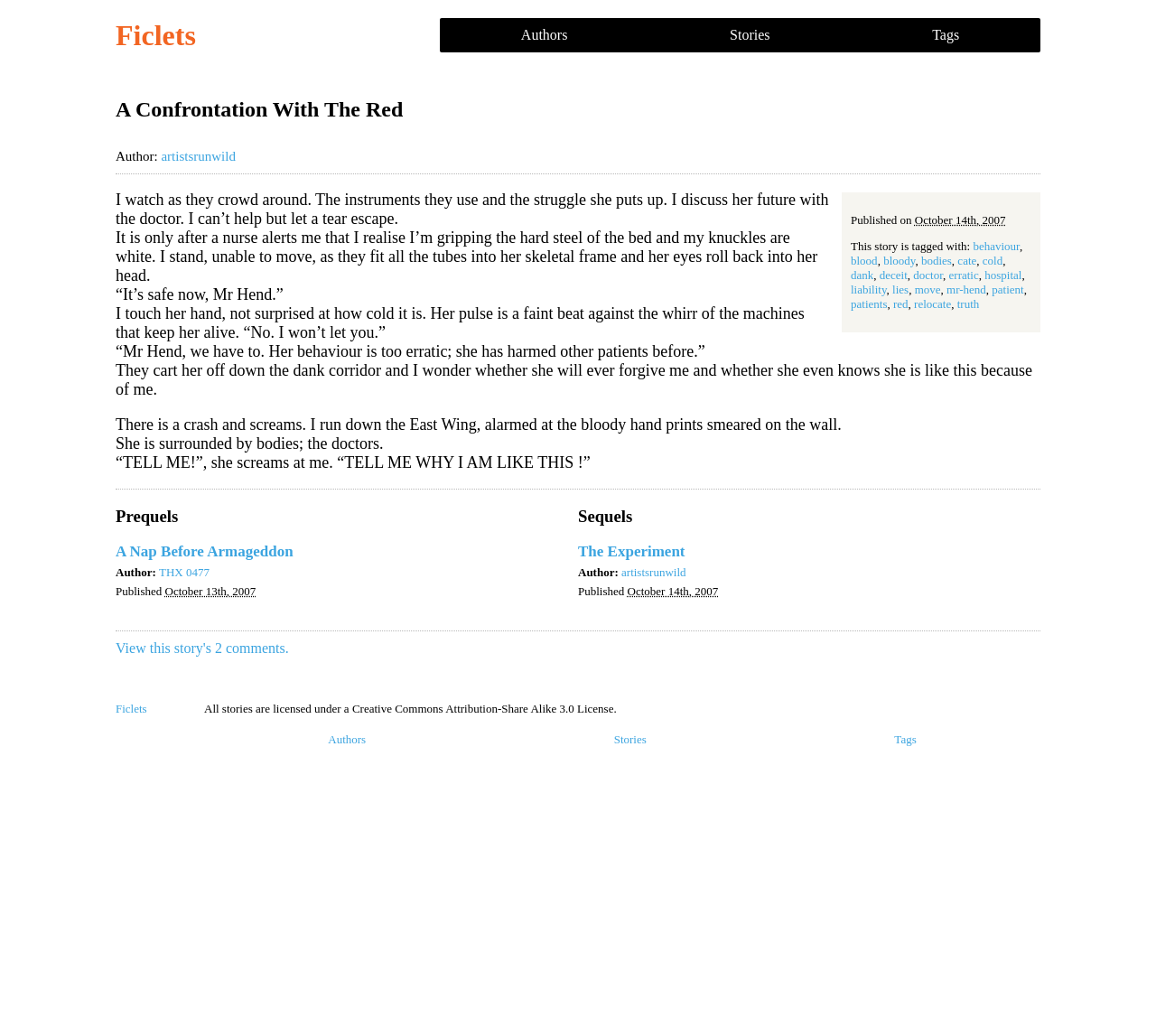Use the information in the screenshot to answer the question comprehensively: What is the title of the story?

The title of the story can be found in the heading element with the text 'A Confrontation With The Red' which is located at the top of the article section.